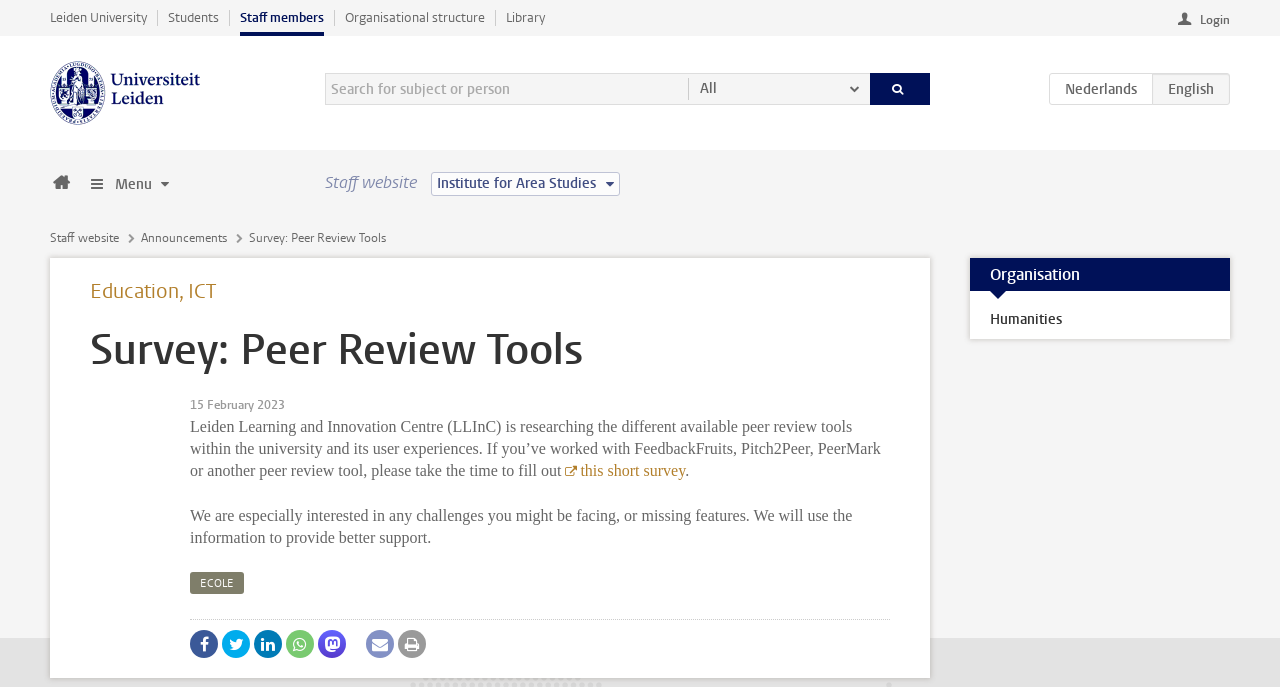What is the date of the survey?
Look at the screenshot and provide an in-depth answer.

The date of the survey can be found in the text on the webpage, which states '15 February 2023'.